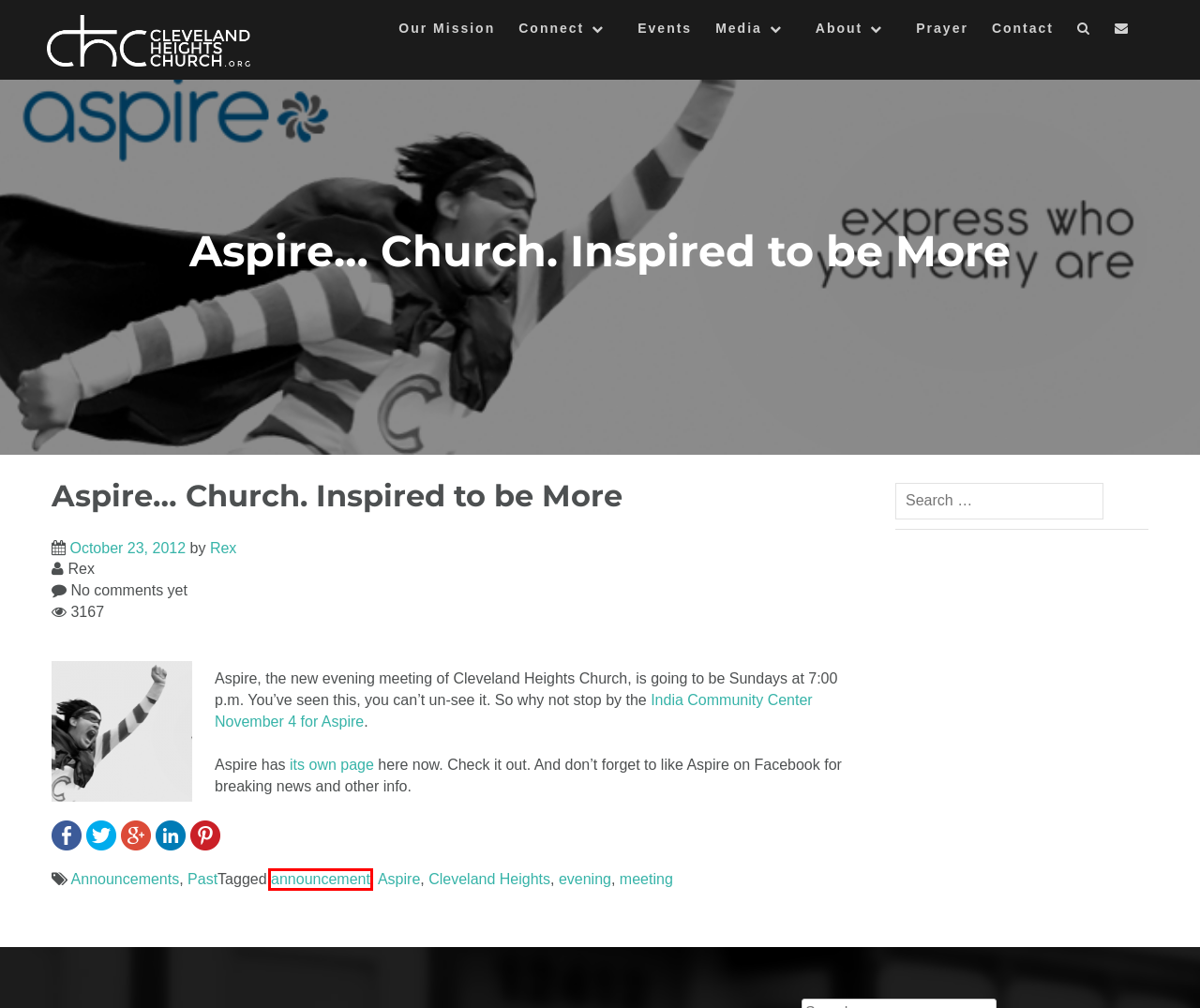You have a screenshot of a webpage with a red rectangle bounding box around an element. Identify the best matching webpage description for the new page that appears after clicking the element in the bounding box. The descriptions are:
A. Announcements – Cleveland Heights Church
B. Contact – Cleveland Heights Church
C. meeting – Cleveland Heights Church
D. Cleveland Heights Church
E. announcement – Cleveland Heights Church
F. About – Cleveland Heights Church
G. Prayer – Cleveland Heights Church
H. evening – Cleveland Heights Church

E